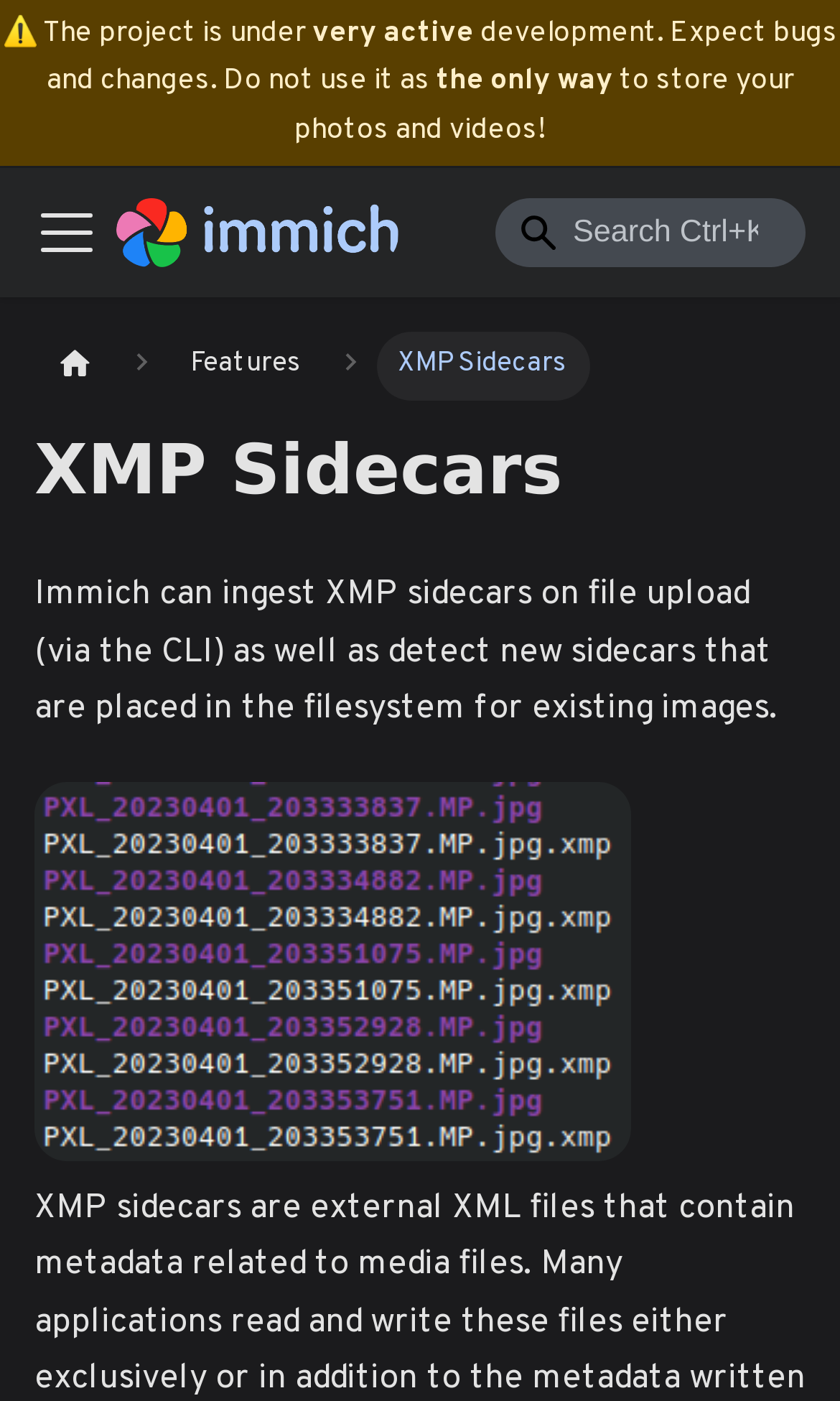Please give a concise answer to this question using a single word or phrase: 
What type of content is supported by Immich?

photos and videos